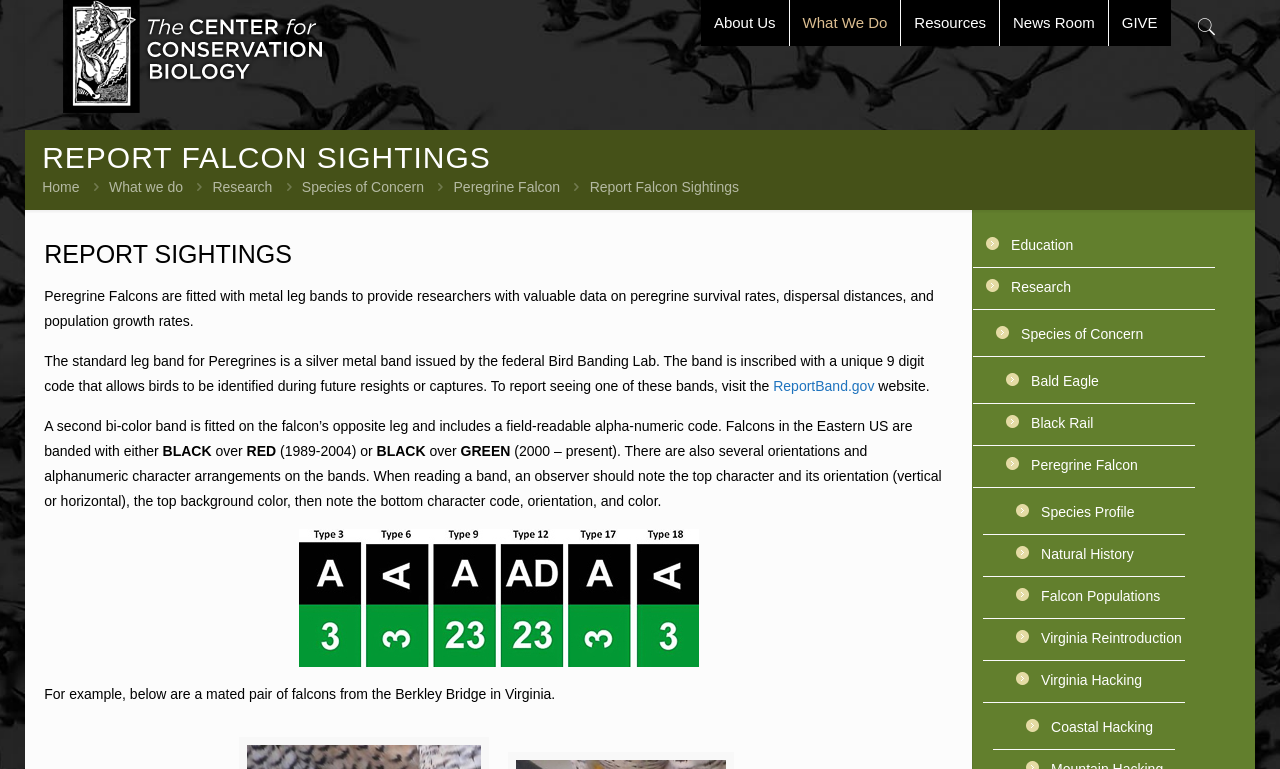What is the topic of the webpage's main content?
Look at the image and respond with a one-word or short-phrase answer.

Peregrine Falcon sightings